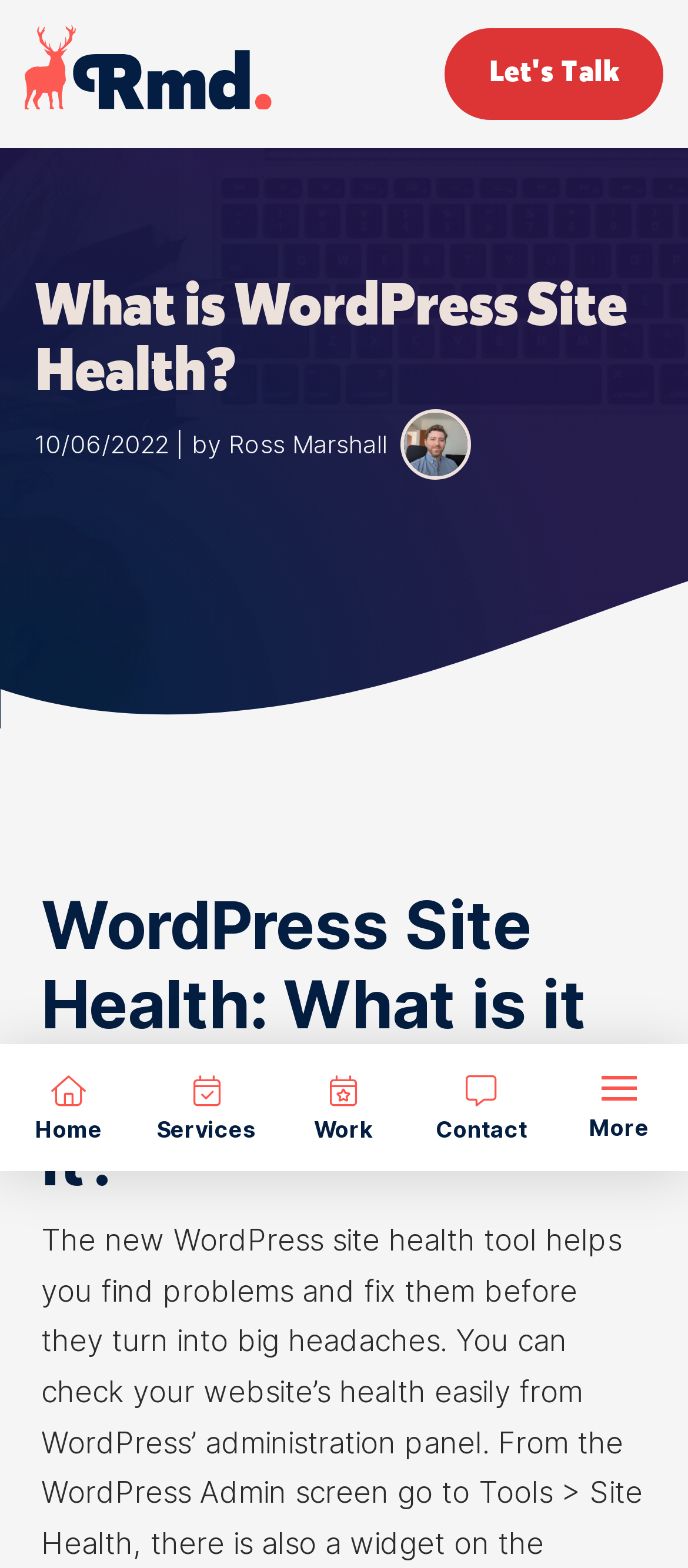Give a detailed account of the webpage, highlighting key information.

The webpage is about WordPress Site Health, with the main title "What is WordPress Site Health? 5 Tips" at the top. On the top-left corner, there is a link to "Ross Marshall Design" accompanied by an image of the same name. On the top-right corner, there is a link to "Let's Talk". 

Below the top section, there is a navigation menu with links to "Home", "Services", "Work", and "Contact" arranged horizontally from left to right. A button labeled "Toggle Off Canvas Content" is located at the far right of the navigation menu, which controls a menu with the label "More" when expanded.

The main content of the webpage starts with a heading "What is WordPress Site Health?" followed by a subheading "10/06/2022 | by Ross Marshall" and a profile photo of Ross Marshall, a Wollongong Website Designer. 

Below the author information, there is a large heading "WordPress Site Health: What is it and where to find it?" which is the main topic of the webpage.